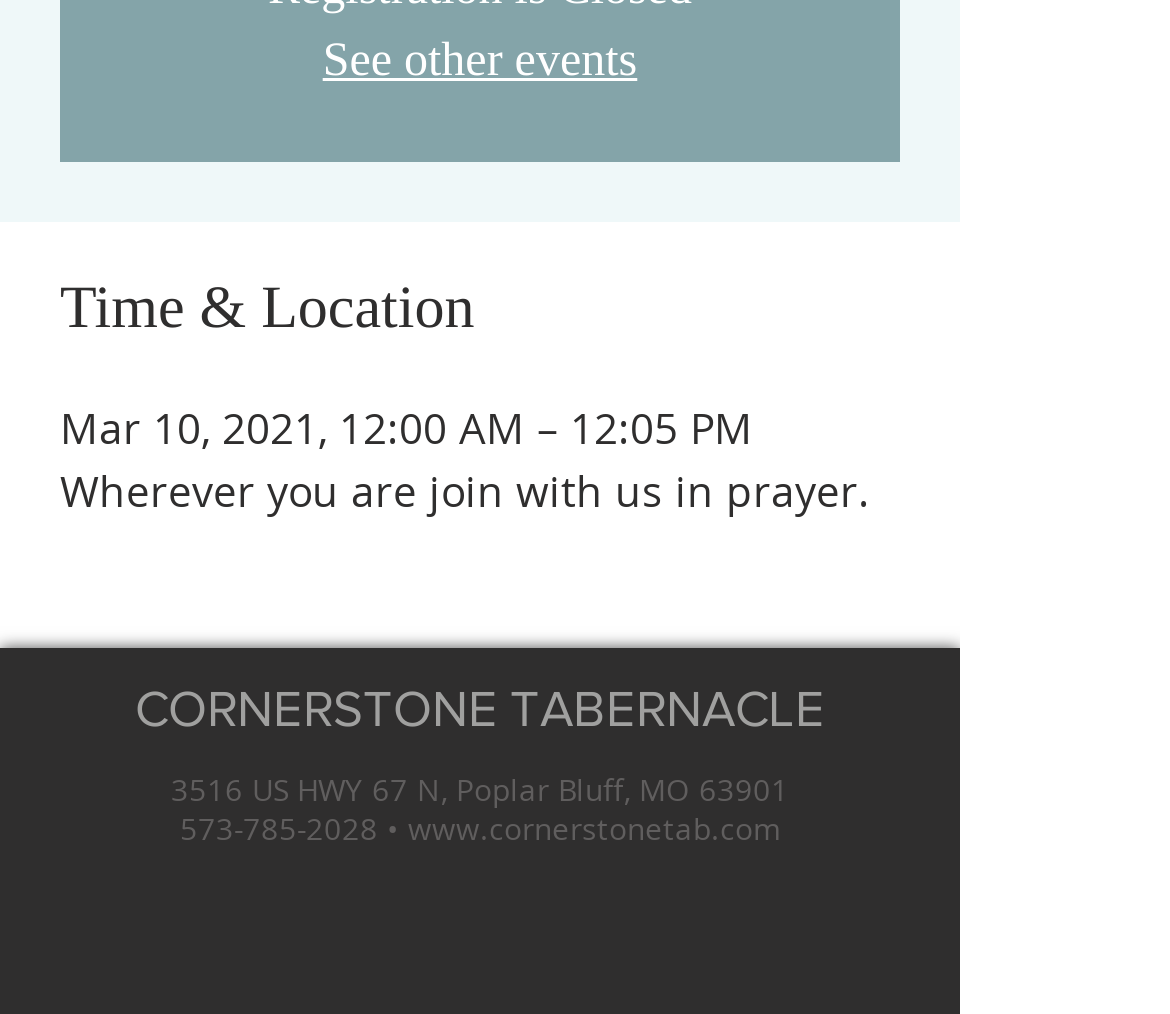Find the bounding box of the UI element described as follows: "See other events".

[0.276, 0.035, 0.545, 0.085]